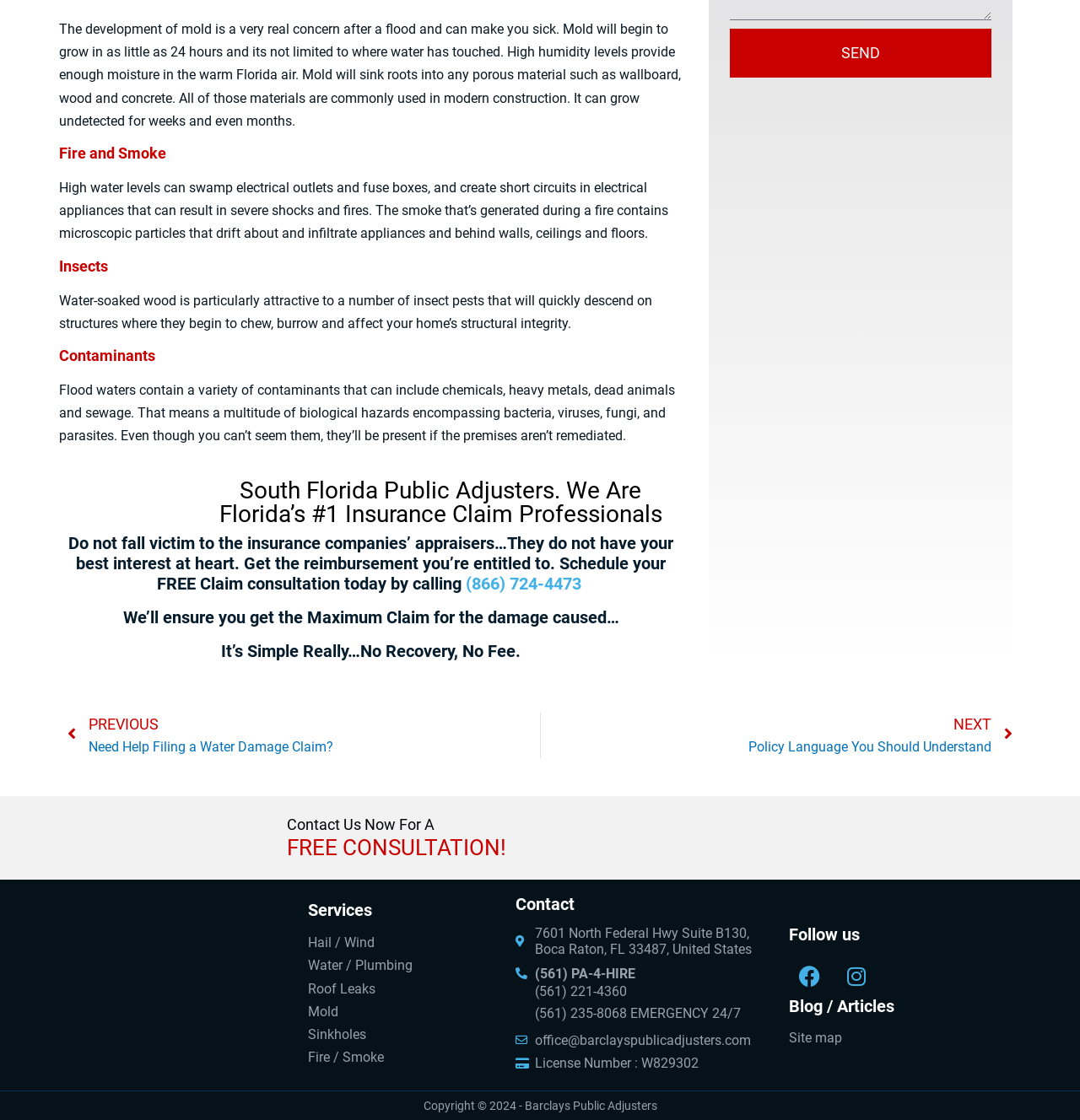Answer the question briefly using a single word or phrase: 
What is the phone number to schedule a FREE Claim consultation?

(866) 724-4473